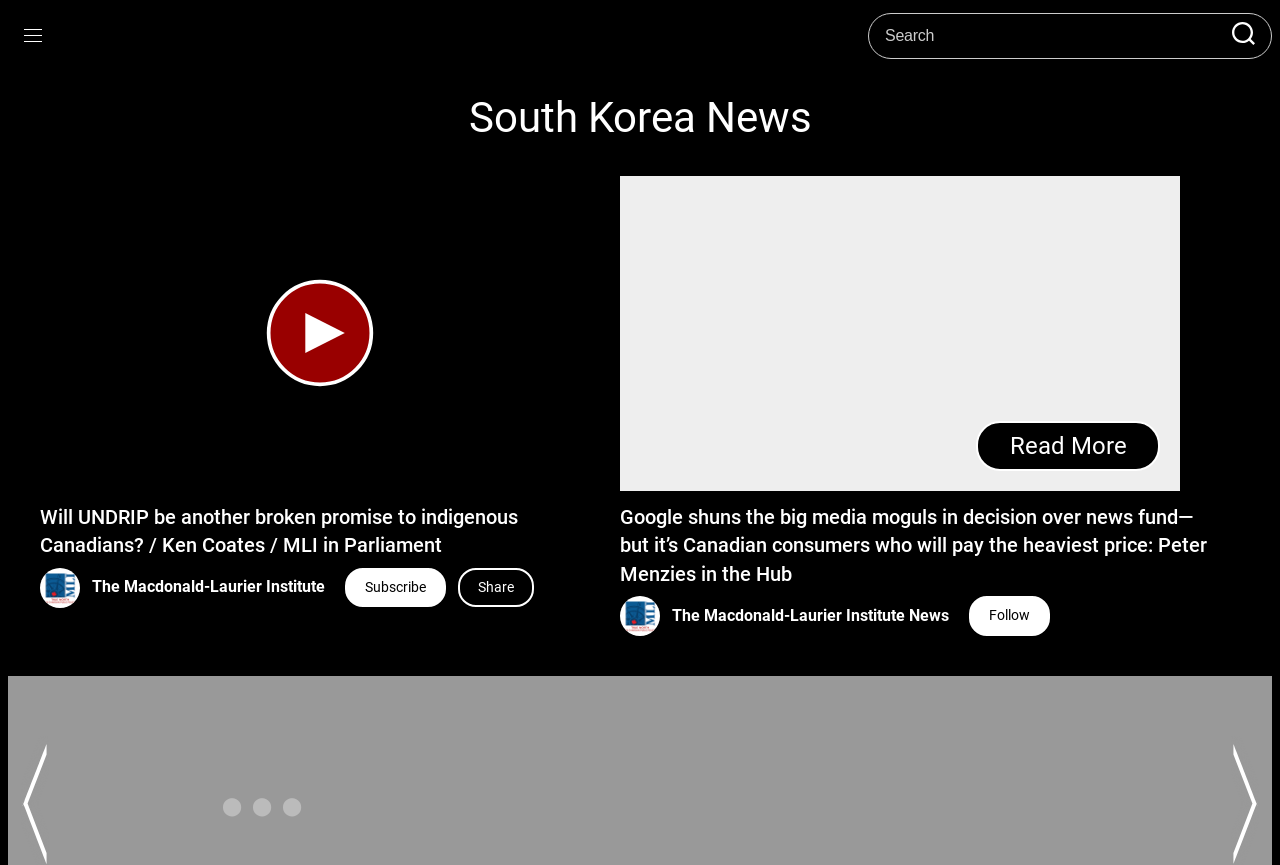Analyze the image and give a detailed response to the question:
What is the symbol shown at the bottom of the webpage?

I found the answer by looking at the StaticText element with the text '⬤' located at the bottom of the webpage. This symbol appears to be a distinctive mark or icon, but its specific meaning or purpose is not clear from the context.